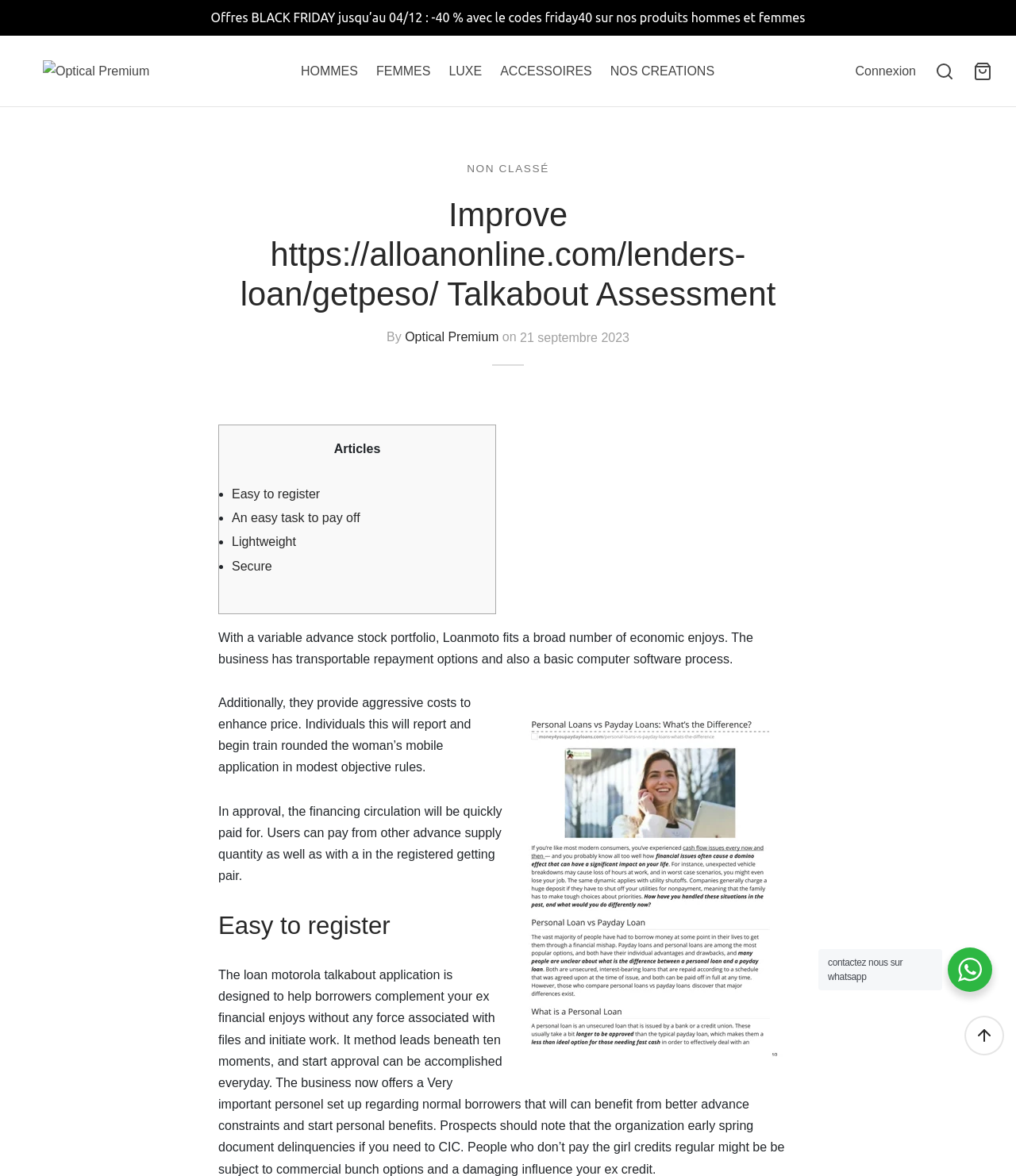Pinpoint the bounding box coordinates of the element that must be clicked to accomplish the following instruction: "Click on Optical Premium". The coordinates should be in the format of four float numbers between 0 and 1, i.e., [left, top, right, bottom].

[0.042, 0.03, 0.147, 0.091]